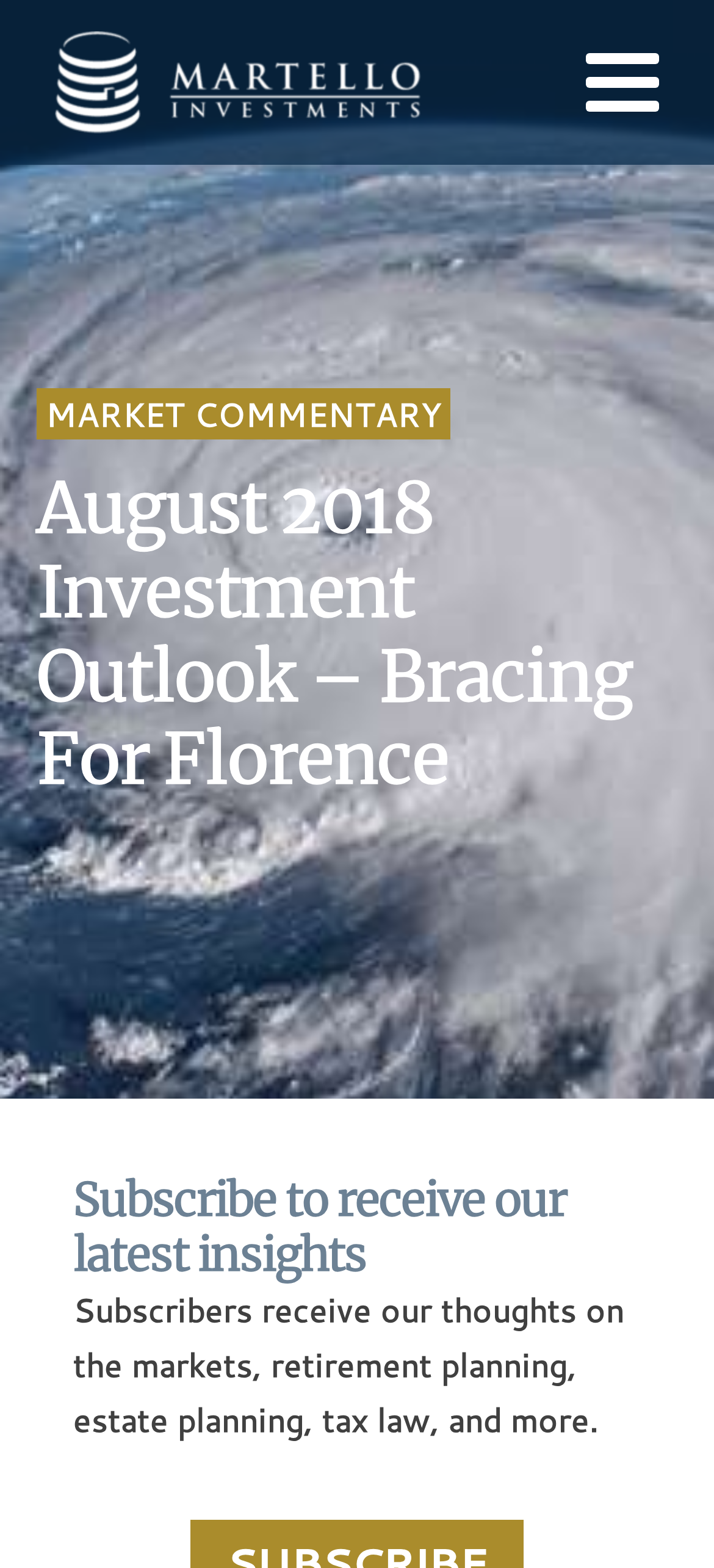Bounding box coordinates must be specified in the format (top-left x, top-left y, bottom-right x, bottom-right y). All values should be floating point numbers between 0 and 1. What are the bounding box coordinates of the UI element described as: Personal Safety

None